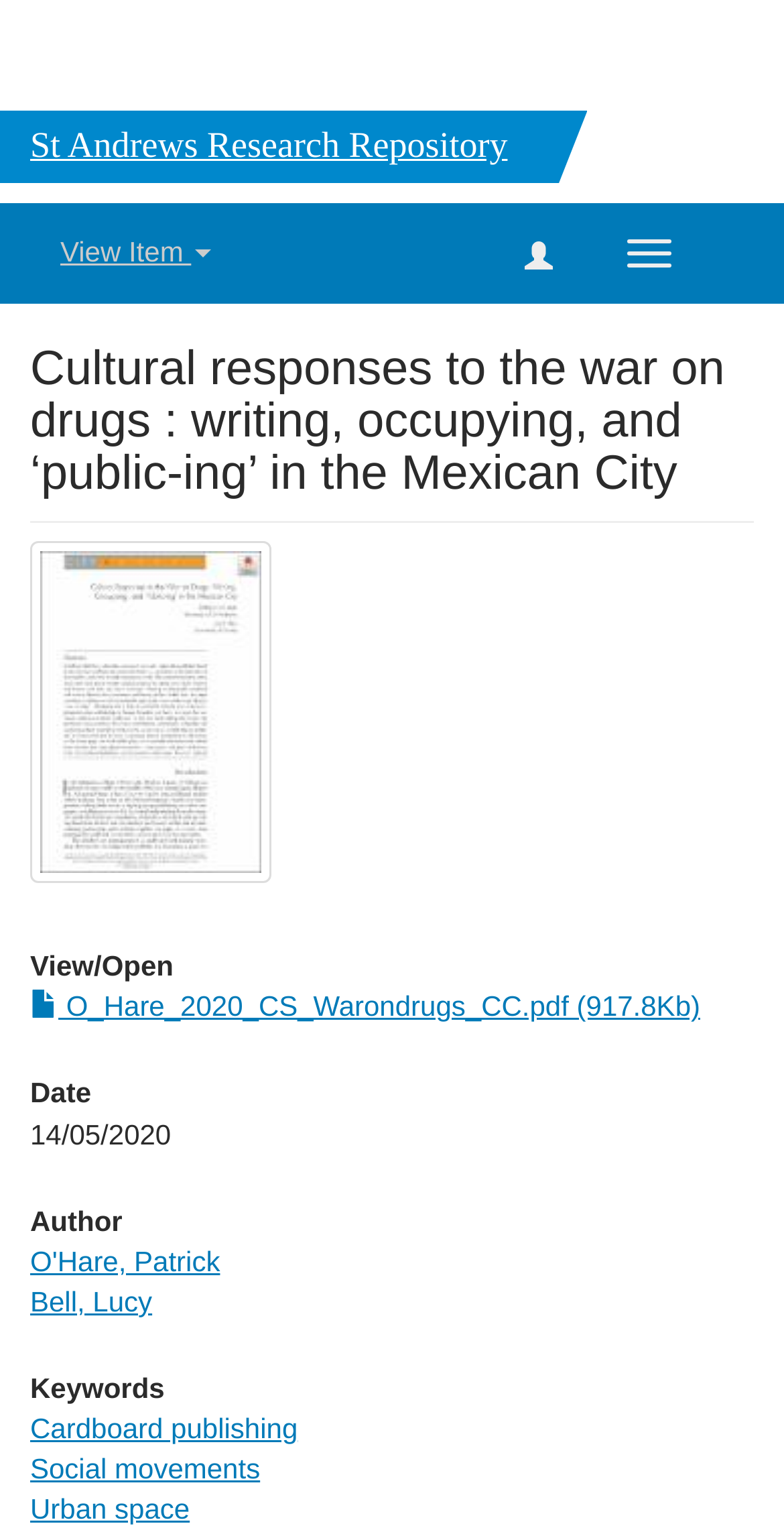Identify the bounding box coordinates of the clickable region necessary to fulfill the following instruction: "View the Artesa Verona Collapsible Metal Laundry Cart product". The bounding box coordinates should be four float numbers between 0 and 1, i.e., [left, top, right, bottom].

None